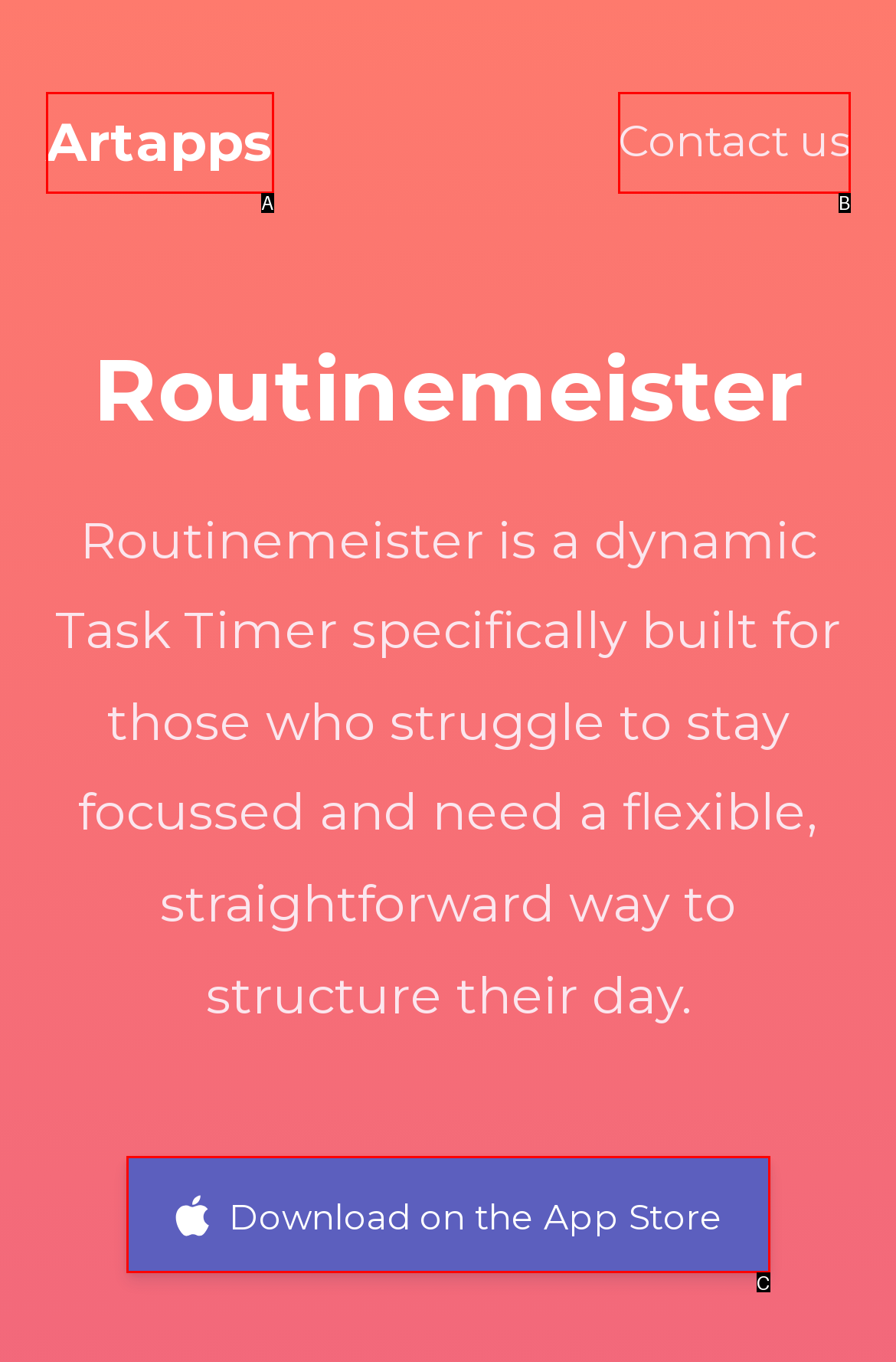Identify the option that corresponds to: Contact us
Respond with the corresponding letter from the choices provided.

B